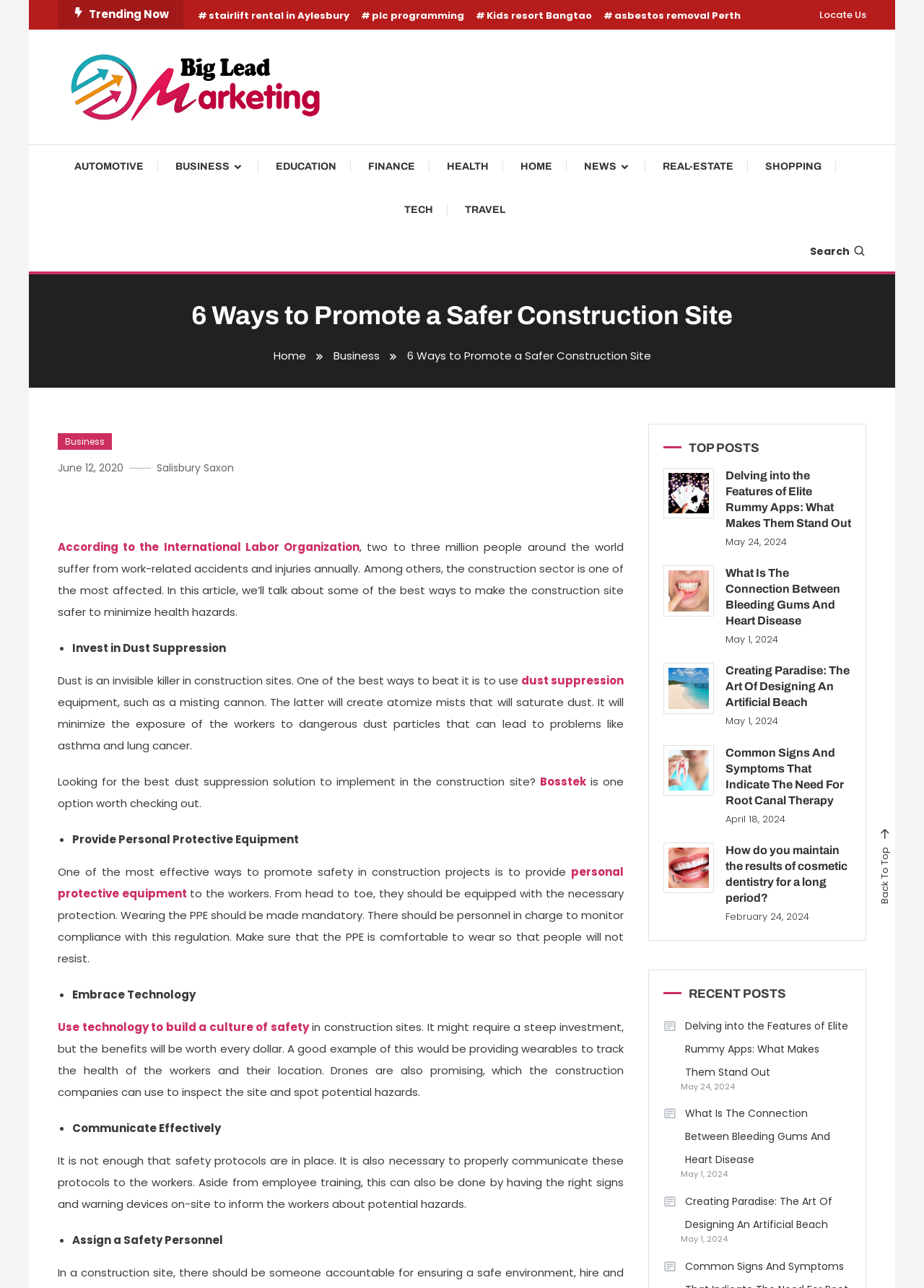Please find the bounding box coordinates of the clickable region needed to complete the following instruction: "Search for something". The bounding box coordinates must consist of four float numbers between 0 and 1, i.e., [left, top, right, bottom].

[0.877, 0.189, 0.938, 0.201]